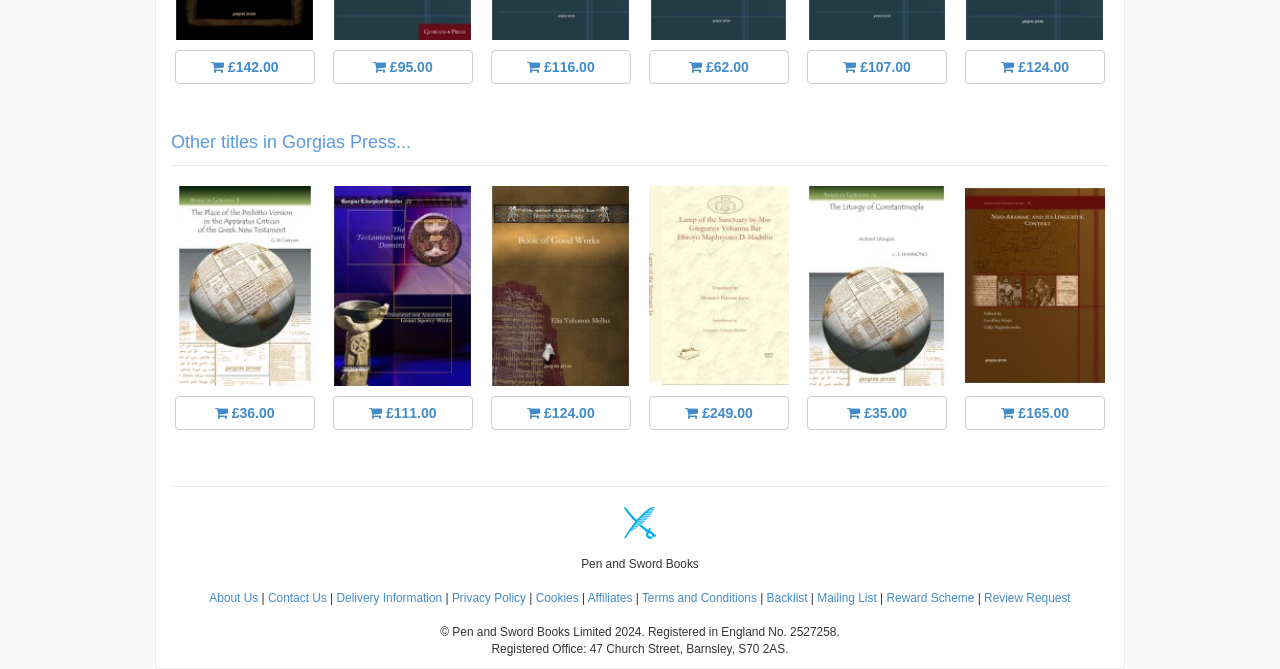Locate the bounding box coordinates of the element that needs to be clicked to carry out the instruction: "Click the link to view Delivery Information". The coordinates should be given as four float numbers ranging from 0 to 1, i.e., [left, top, right, bottom].

[0.263, 0.884, 0.345, 0.905]